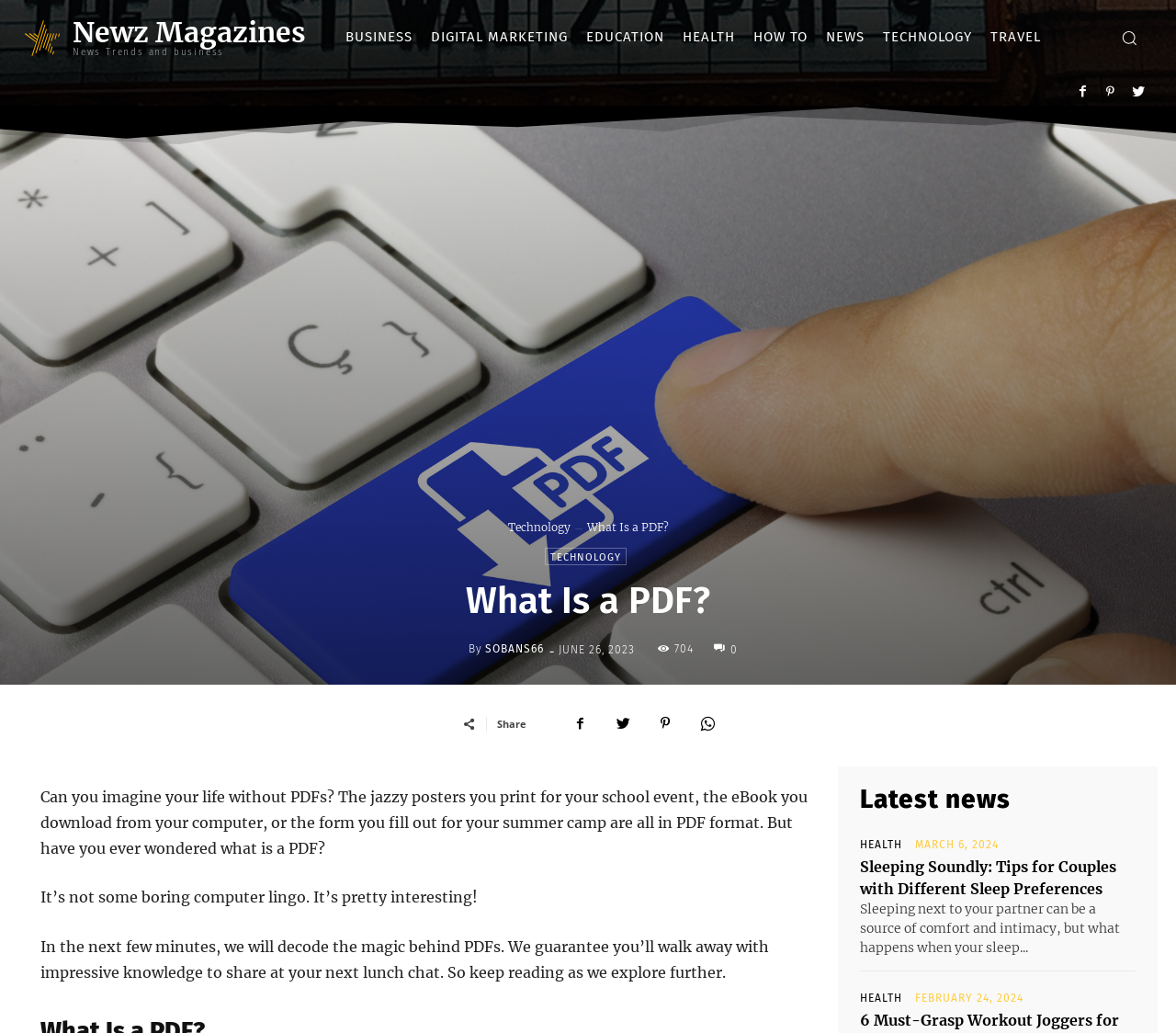Refer to the screenshot and answer the following question in detail:
How many views does the article 'What Is a PDF?' have?

The number of views can be found in the text '704' below the article title, which indicates the number of views the article has.